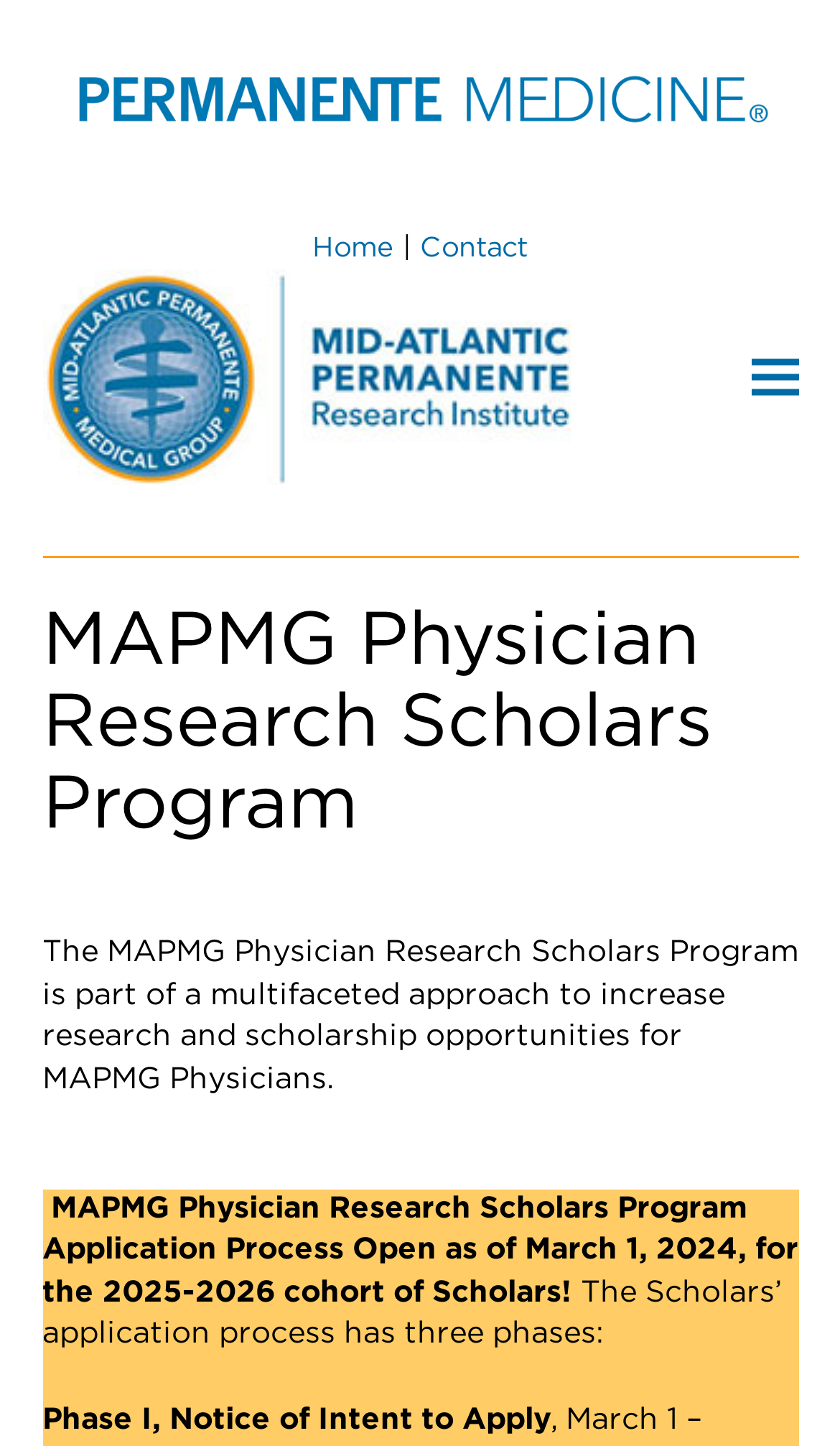Respond to the question below with a single word or phrase:
What is the first phase of the Scholars’ application process?

Notice of Intent to Apply